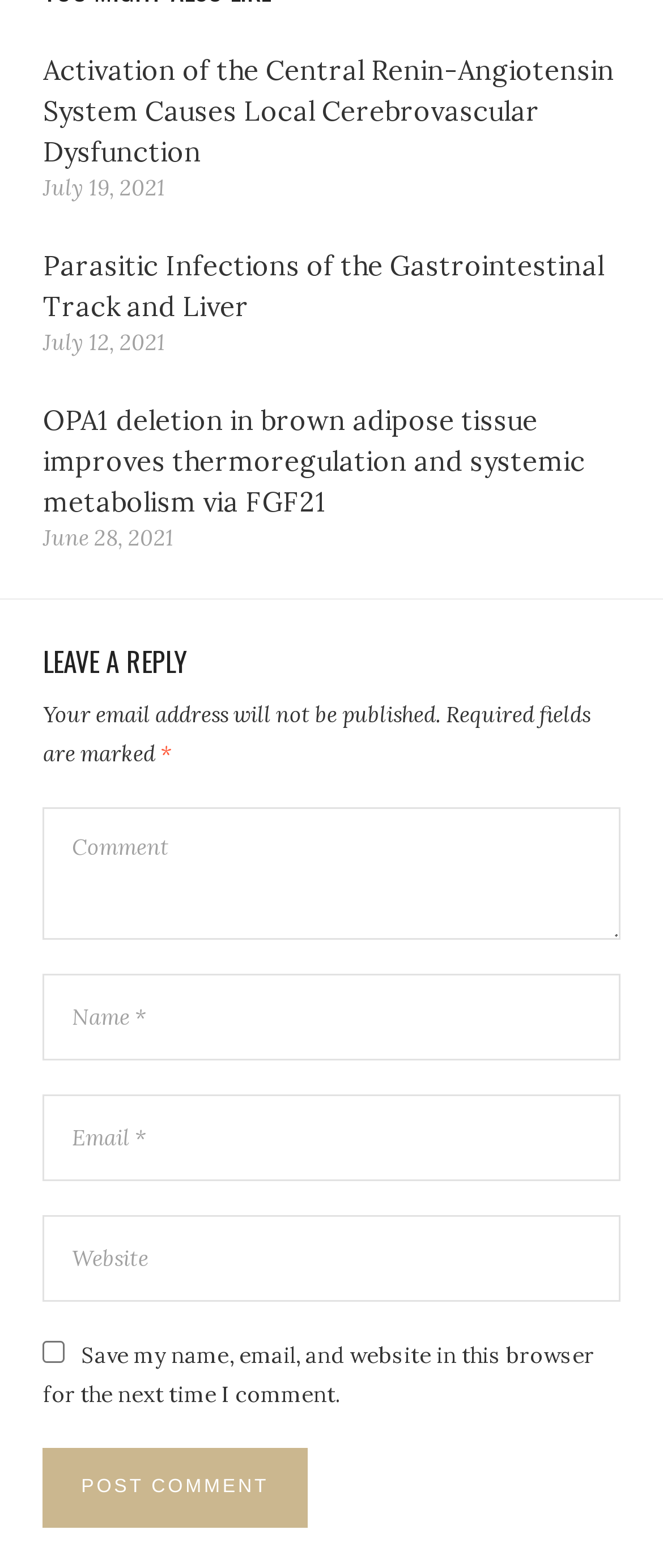Identify and provide the bounding box coordinates of the UI element described: "name="submit" value="Post Comment"". The coordinates should be formatted as [left, top, right, bottom], with each number being a float between 0 and 1.

[0.065, 0.923, 0.463, 0.974]